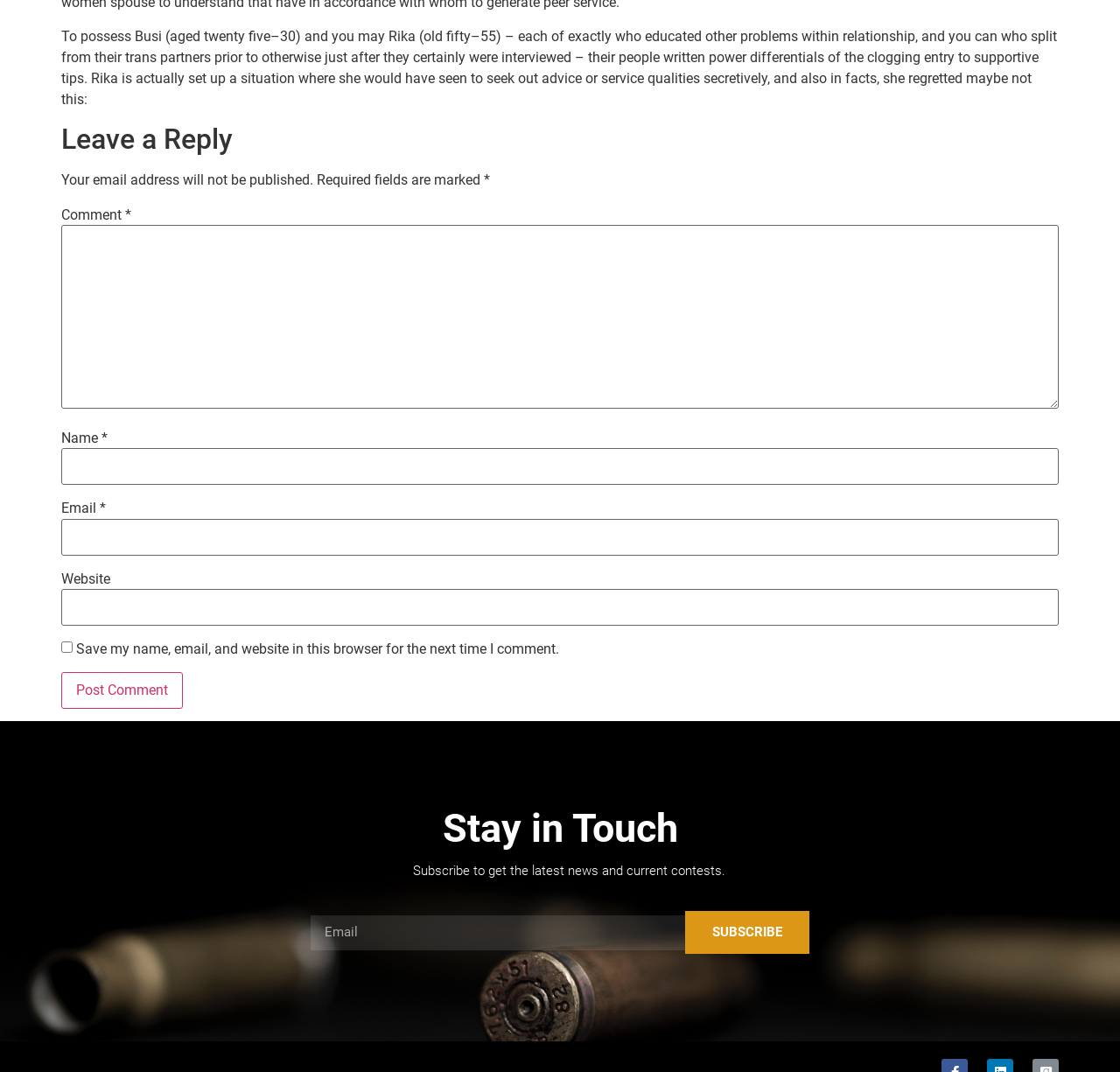Please identify the bounding box coordinates of the region to click in order to complete the task: "Leave a comment". The coordinates must be four float numbers between 0 and 1, specified as [left, top, right, bottom].

[0.055, 0.114, 0.945, 0.146]